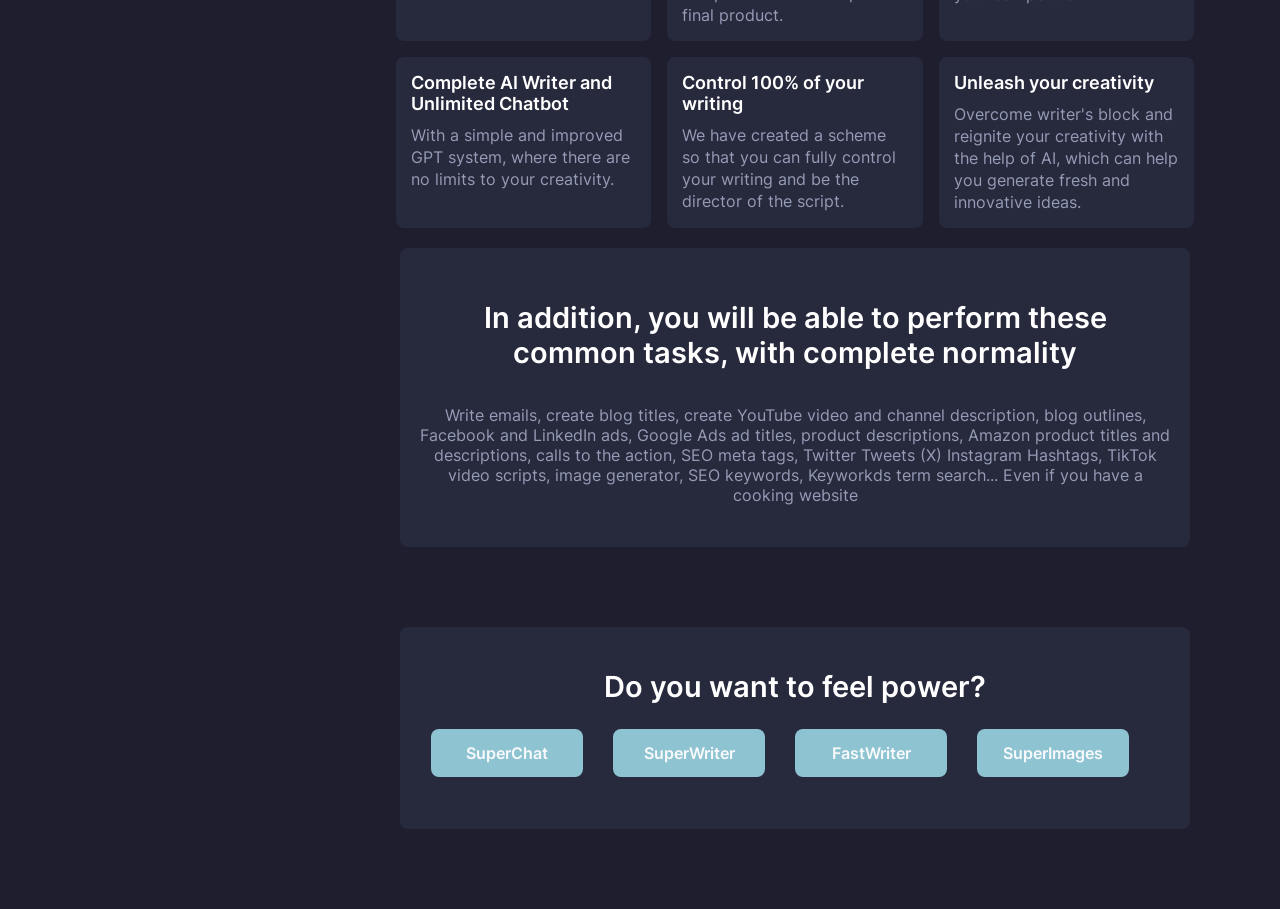How many links are there on the webpage?
Using the image, provide a concise answer in one word or a short phrase.

4